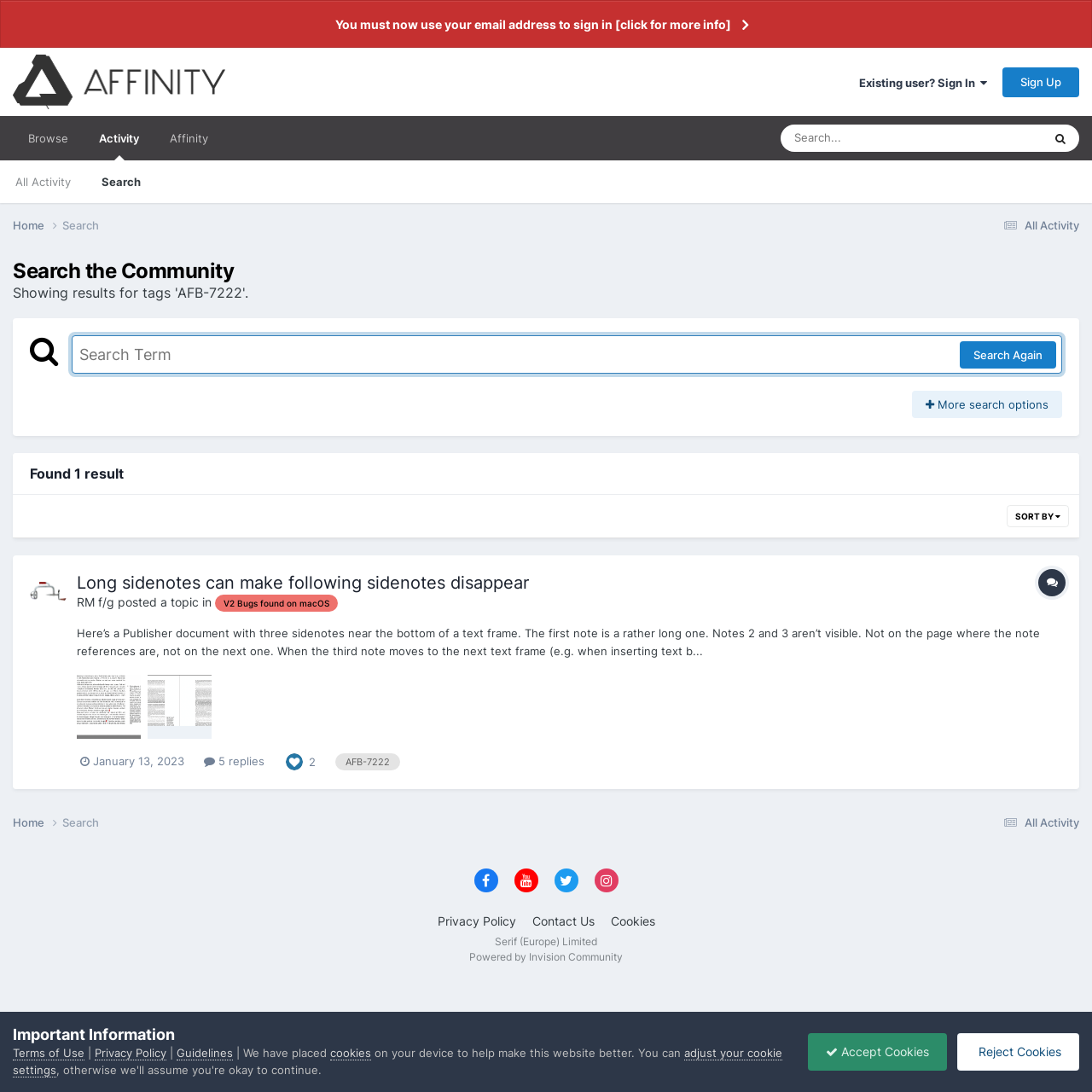Find the bounding box coordinates of the element you need to click on to perform this action: 'Browse the community'. The coordinates should be represented by four float values between 0 and 1, in the format [left, top, right, bottom].

[0.012, 0.106, 0.077, 0.147]